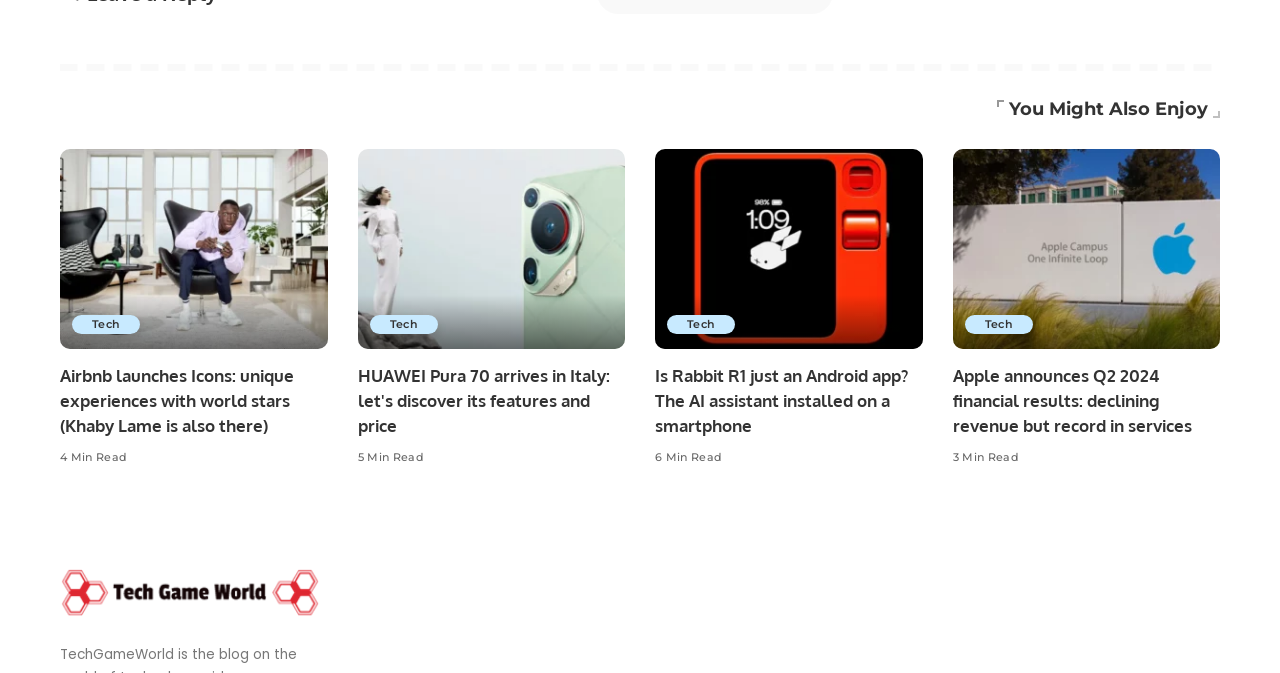Please study the image and answer the question comprehensively:
What is the category of the article about Apple's financial results?

The category of the article about Apple's financial results can be determined by looking at the link 'Tech' located above the heading 'Apple announces Q2 2024 financial results: declining revenue but record in services'. This link indicates that the article belongs to the 'Tech' category.